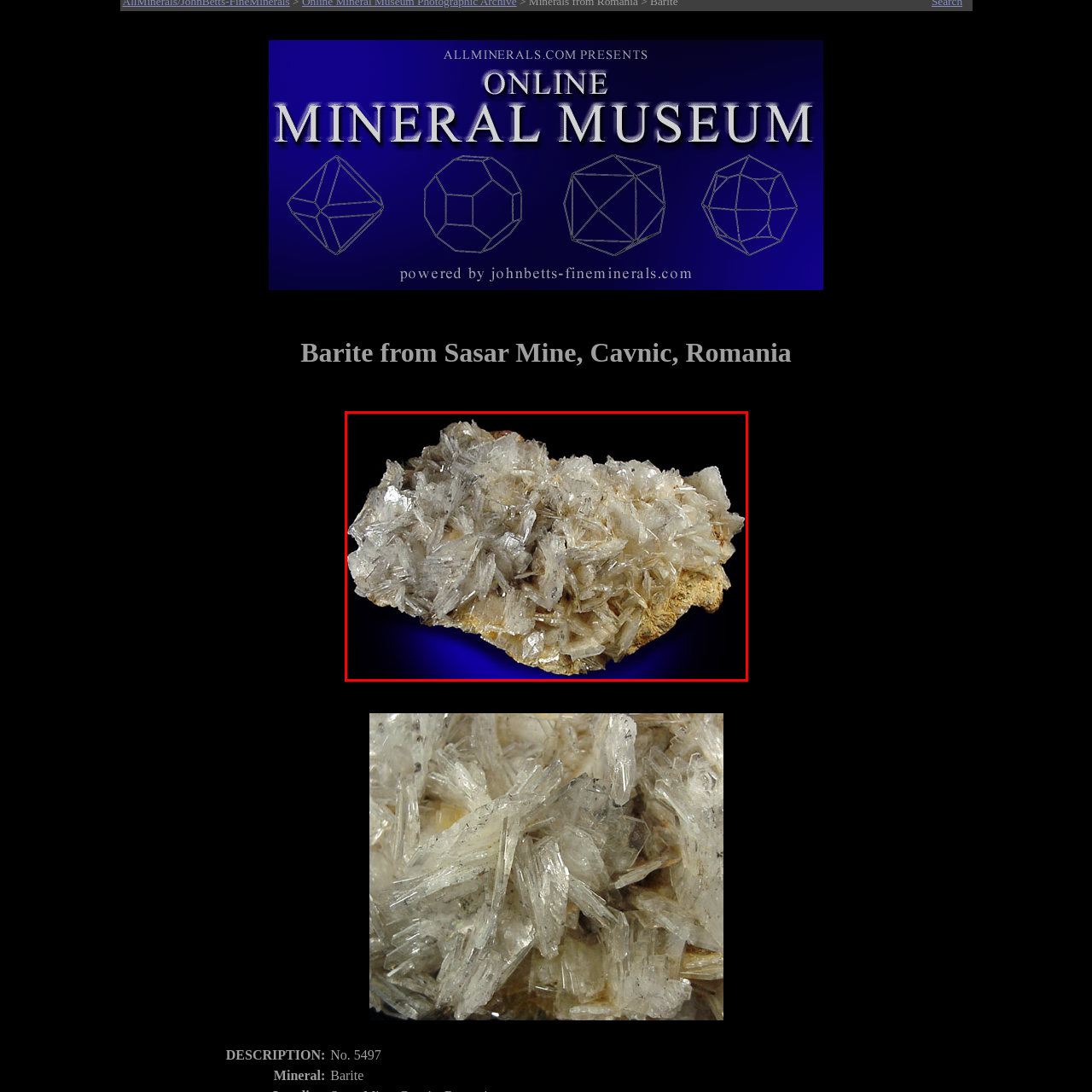Look closely at the part of the image inside the red bounding box, then respond in a word or phrase: What is the composition of Barite?

Barium sulfate